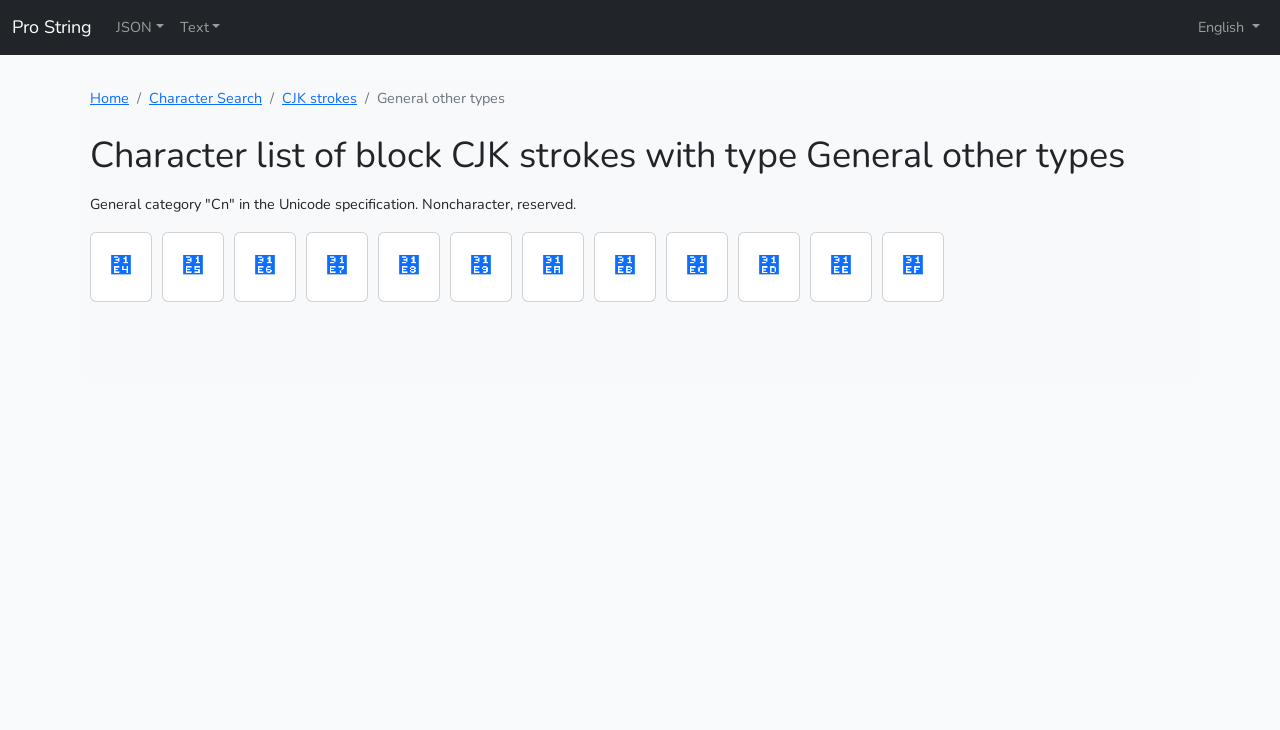Please locate the bounding box coordinates of the element that should be clicked to complete the given instruction: "Click on Home".

[0.07, 0.121, 0.101, 0.148]